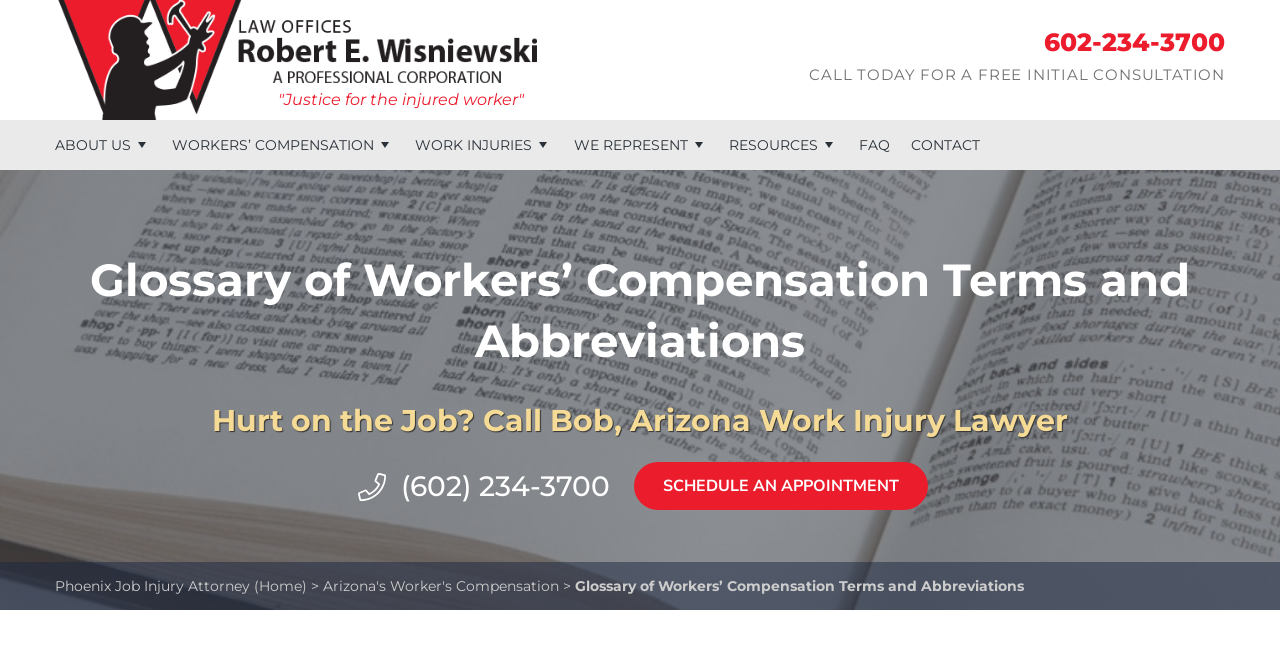What is the link to schedule an appointment?
Answer the question in a detailed and comprehensive manner.

I found the link to schedule an appointment by looking at the section with the phone icon and the phone number, where it says 'SCHEDULE AN APPOINTMENT'.